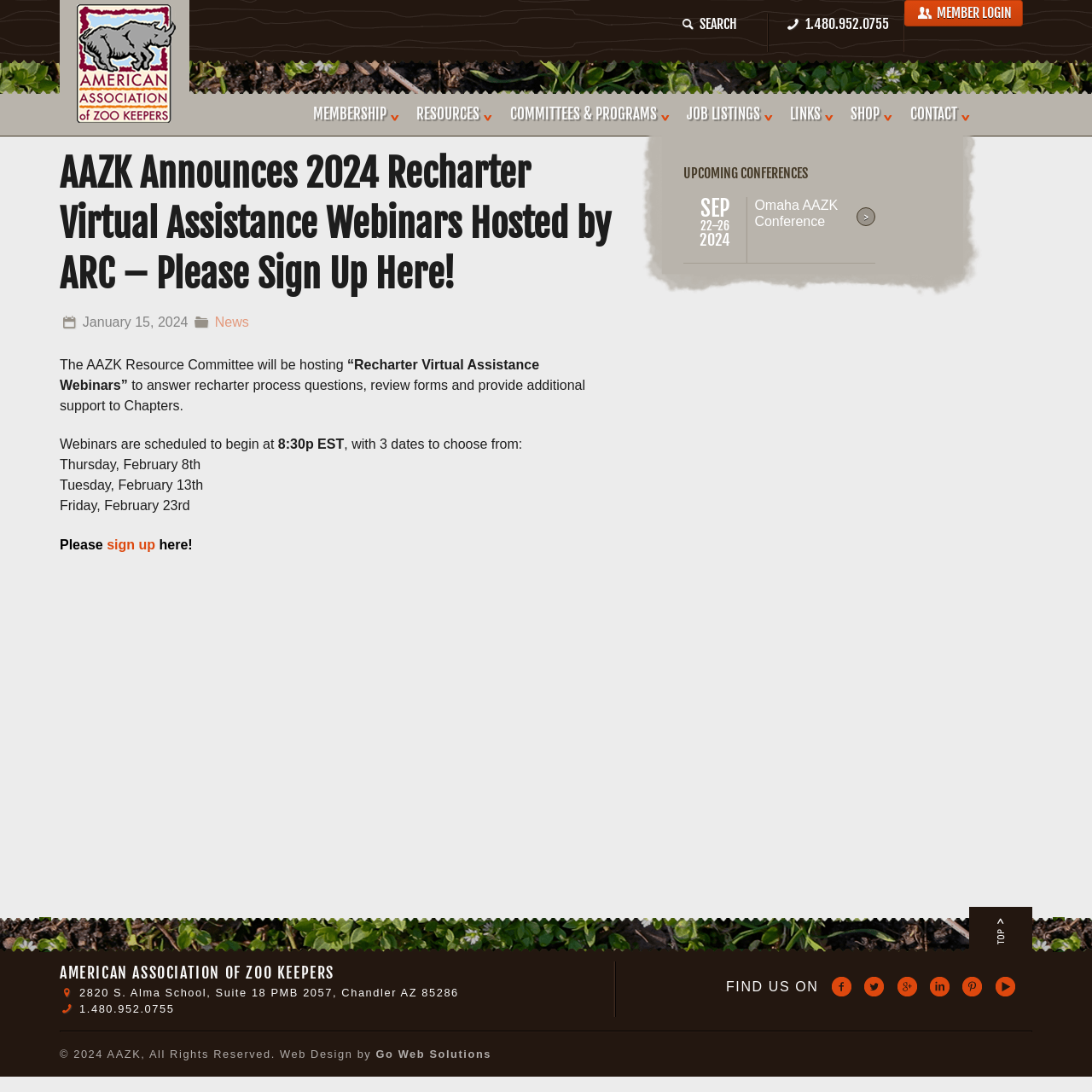What is the name of the upcoming conference?
Refer to the image and answer the question using a single word or phrase.

Omaha AAZK Conference